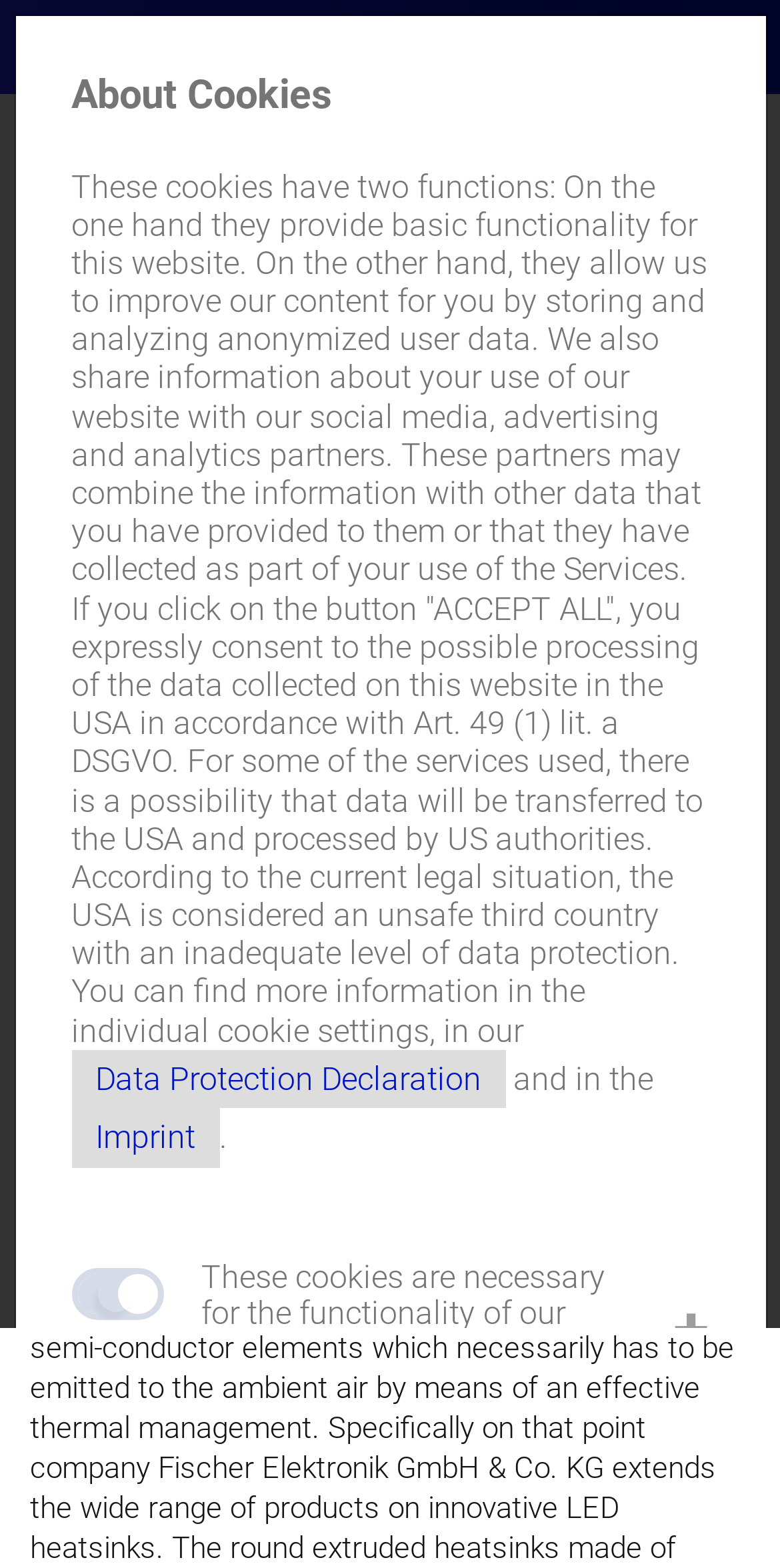Please answer the following question using a single word or phrase: What is the language of the webpage?

German